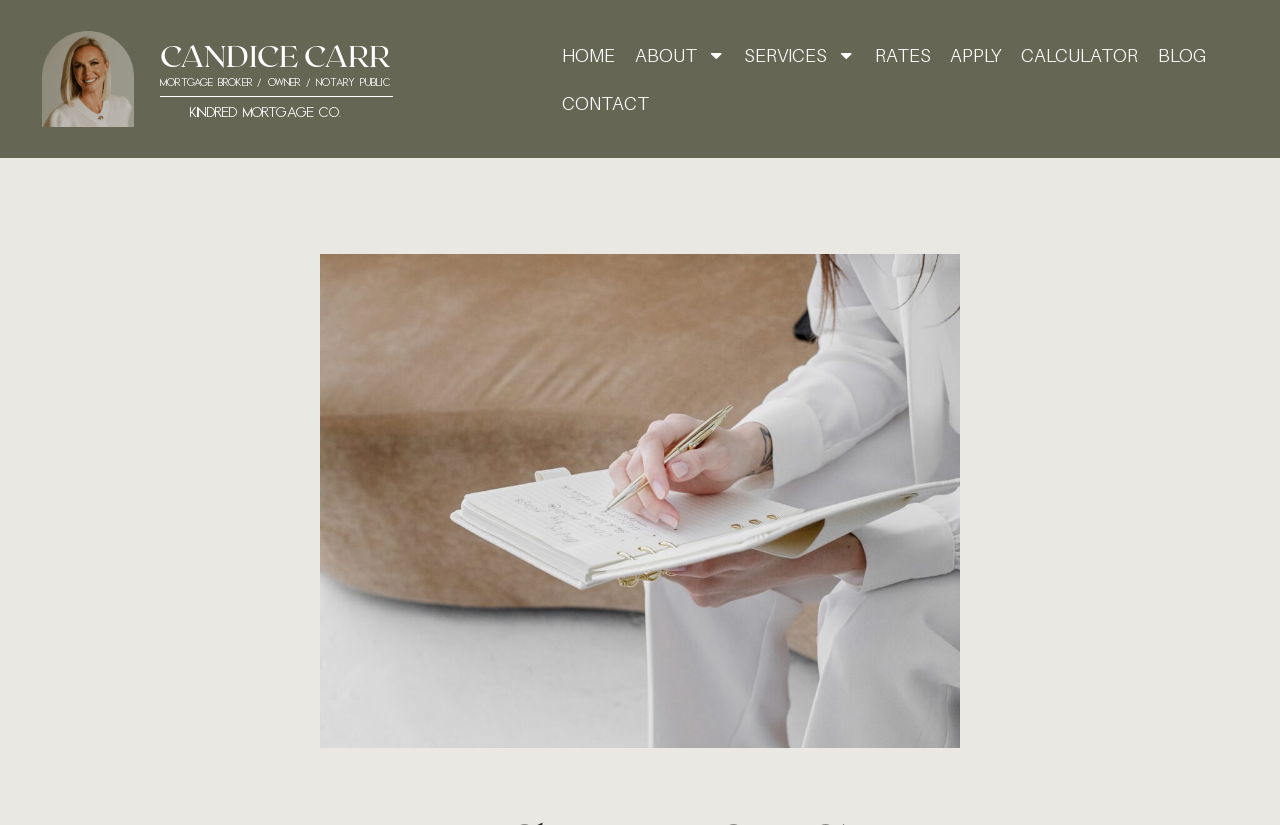Detail the webpage's structure and highlights in your description.

The webpage appears to be a personal website or blog of Candice Carr, a mortgage broker, owner, and notary public. At the top-left corner, her name "CANDICE CARR" is prominently displayed, followed by her profession "MORTGAGE BROKER / OWNER / NOTARY PUBLIC" below it. To the right of her name, the company name "KINDRED MORTGAGE CO." is shown.

The top navigation menu consists of seven links: "HOME", "ABOUT", "SERVICES", "RATES", "APPLY", "CALCULATOR", and "BLOG", which are evenly spaced and aligned horizontally across the top of the page. Each link has a small icon to its right, except for "HOME" and "RATES". The "ABOUT" and "SERVICES" links have dropdown menus, indicated by the presence of small images next to them.

Below the navigation menu, the main content of the page begins. The page seems to be discussing changes to the Canada Mortgage and Housing Corporation's (CMHC) underwriting criteria, which will affect mortgage qualifying starting from July 1, 2020. The modifications make it more difficult for individuals to qualify for a mortgage.

At the top-right corner, there is a "CONTACT" link, which is separate from the main navigation menu.